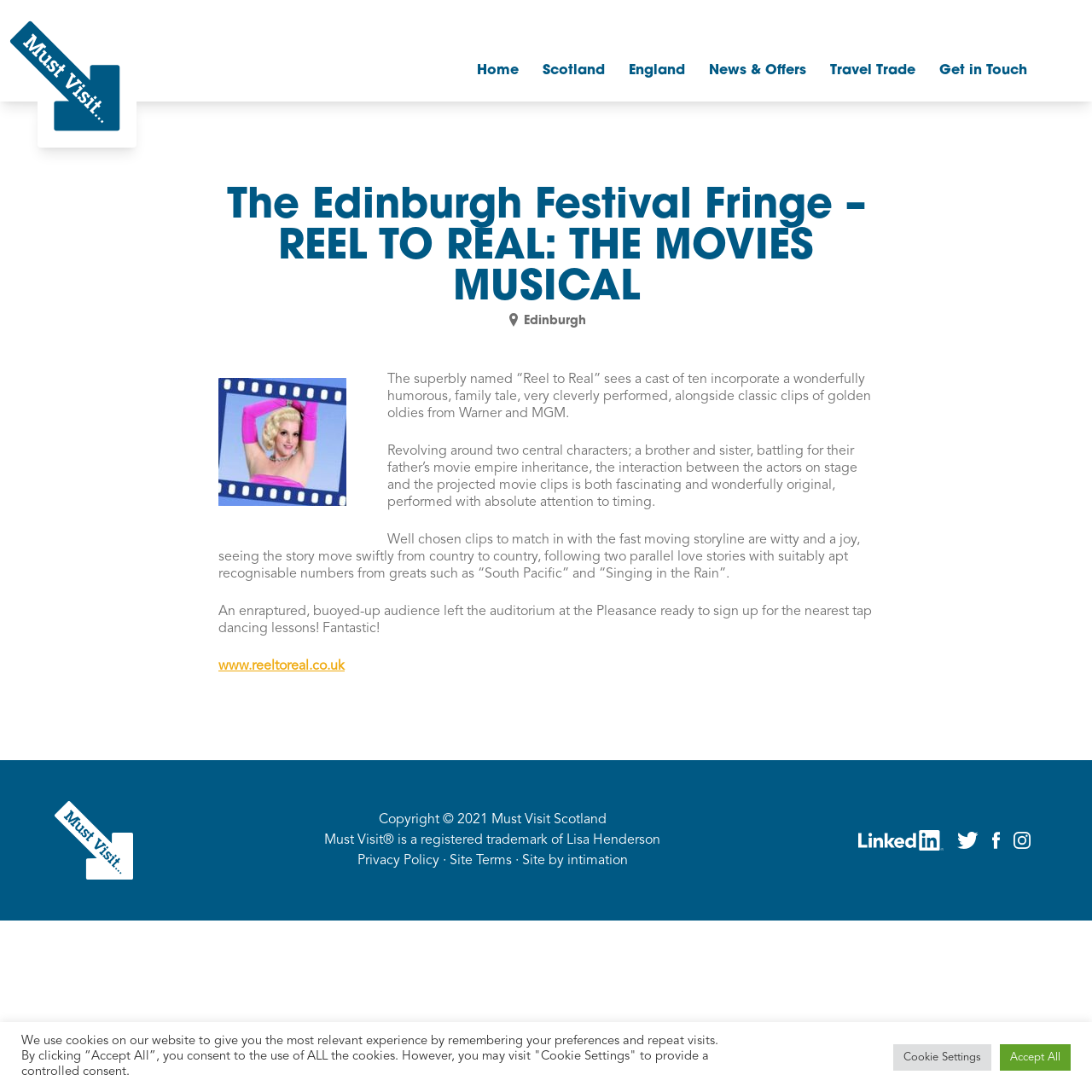Find the bounding box coordinates of the element I should click to carry out the following instruction: "Go to the 'www.reeltoreal.co.uk' website".

[0.2, 0.604, 0.316, 0.616]